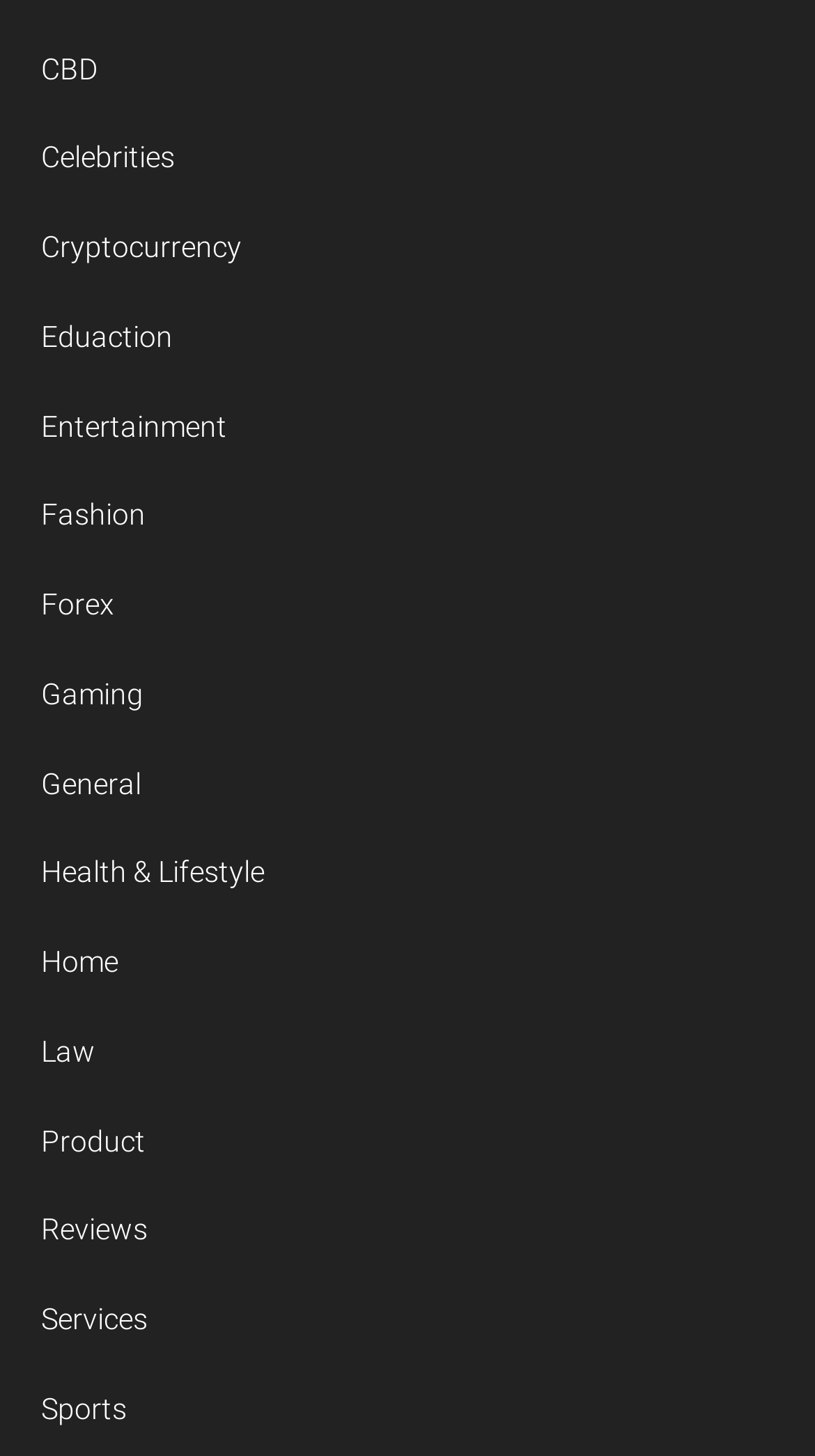Locate the bounding box coordinates of the item that should be clicked to fulfill the instruction: "View Health & Lifestyle".

[0.05, 0.588, 0.324, 0.611]